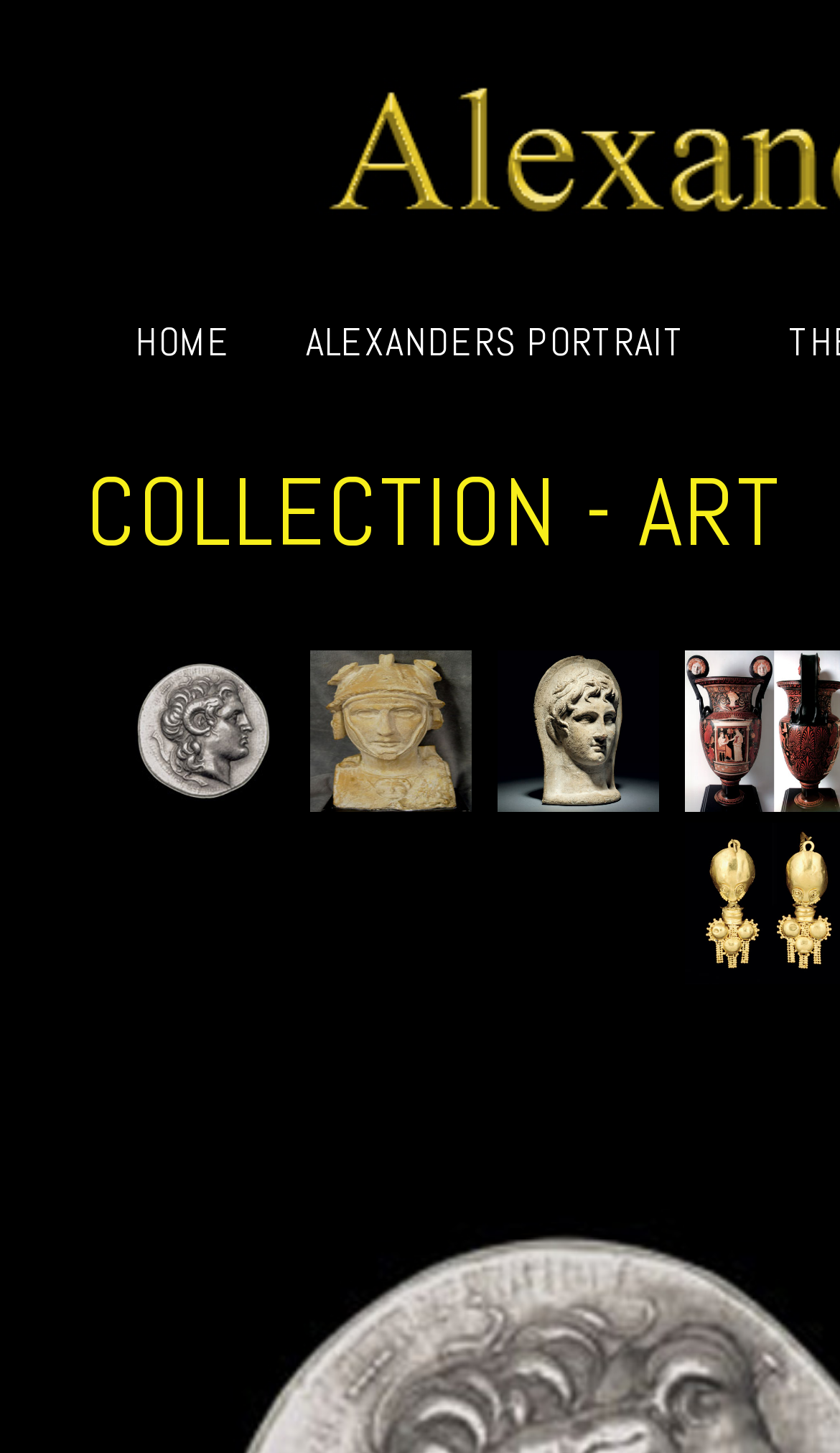How many links are in the top navigation bar?
Using the image as a reference, give a one-word or short phrase answer.

3